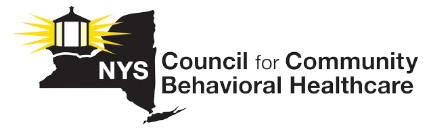Offer a detailed explanation of what is happening in the image.

The image features the logo of the NYS Council for Community Behavioral Healthcare, prominently displaying the organization’s name alongside a graphical representation of the State of New York. The logo incorporates a lighthouse motif, symbolizing guidance and support, with rays of light radiating outward, emphasizing the organization's commitment to illuminating the path for behavioral healthcare within the community. The use of bold typography in "NYS" highlights the organization's New York State affiliation, while the overall design conveys a message of advocacy and dedication to improving community mental health services.